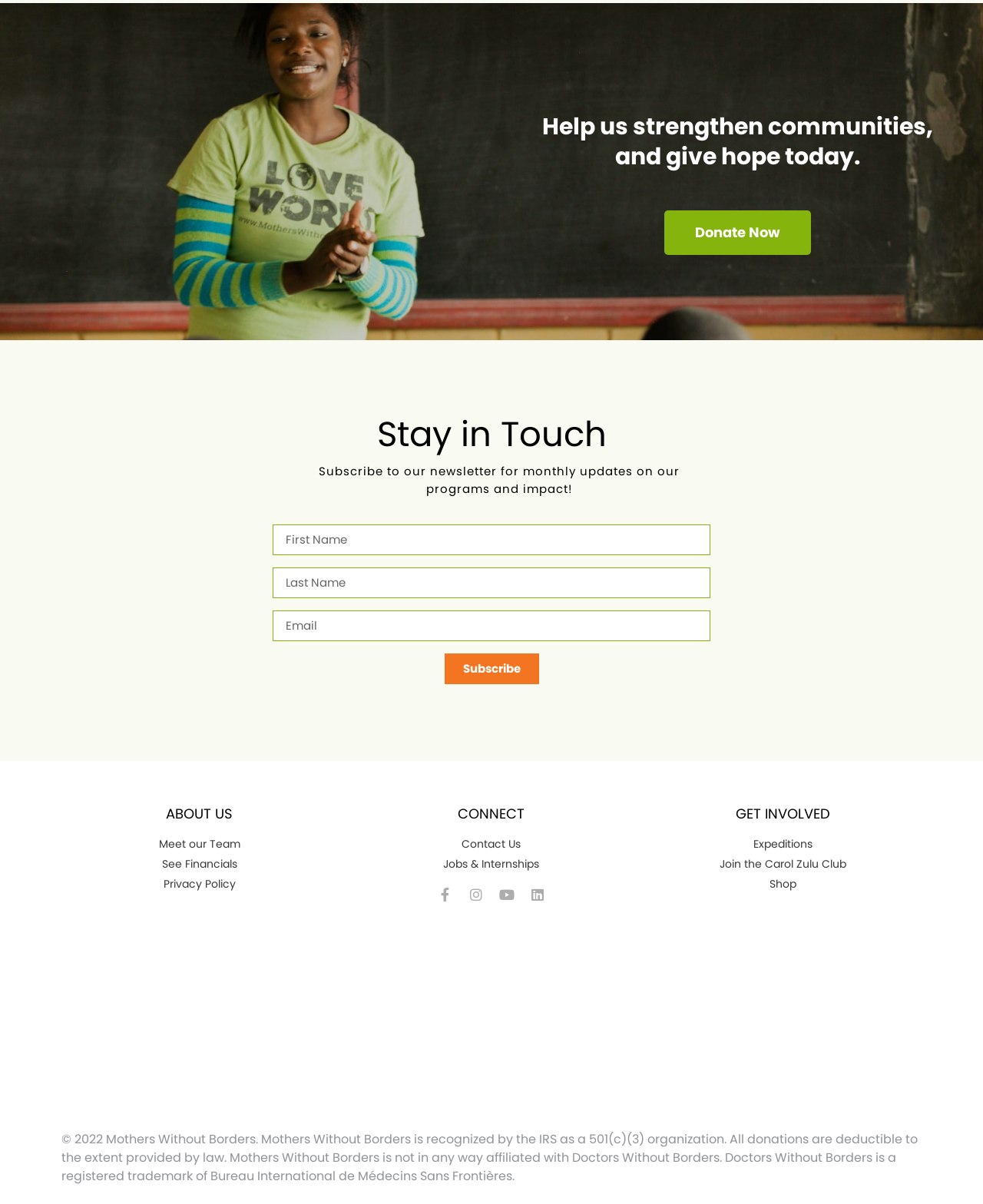Please study the image and answer the question comprehensively:
What can you subscribe to on this website?

There is a section on the website that says 'Subscribe to our newsletter for monthly updates on our programs and impact!' and has input fields for First Name, Last Name, and Email, which suggests that you can subscribe to their newsletter.